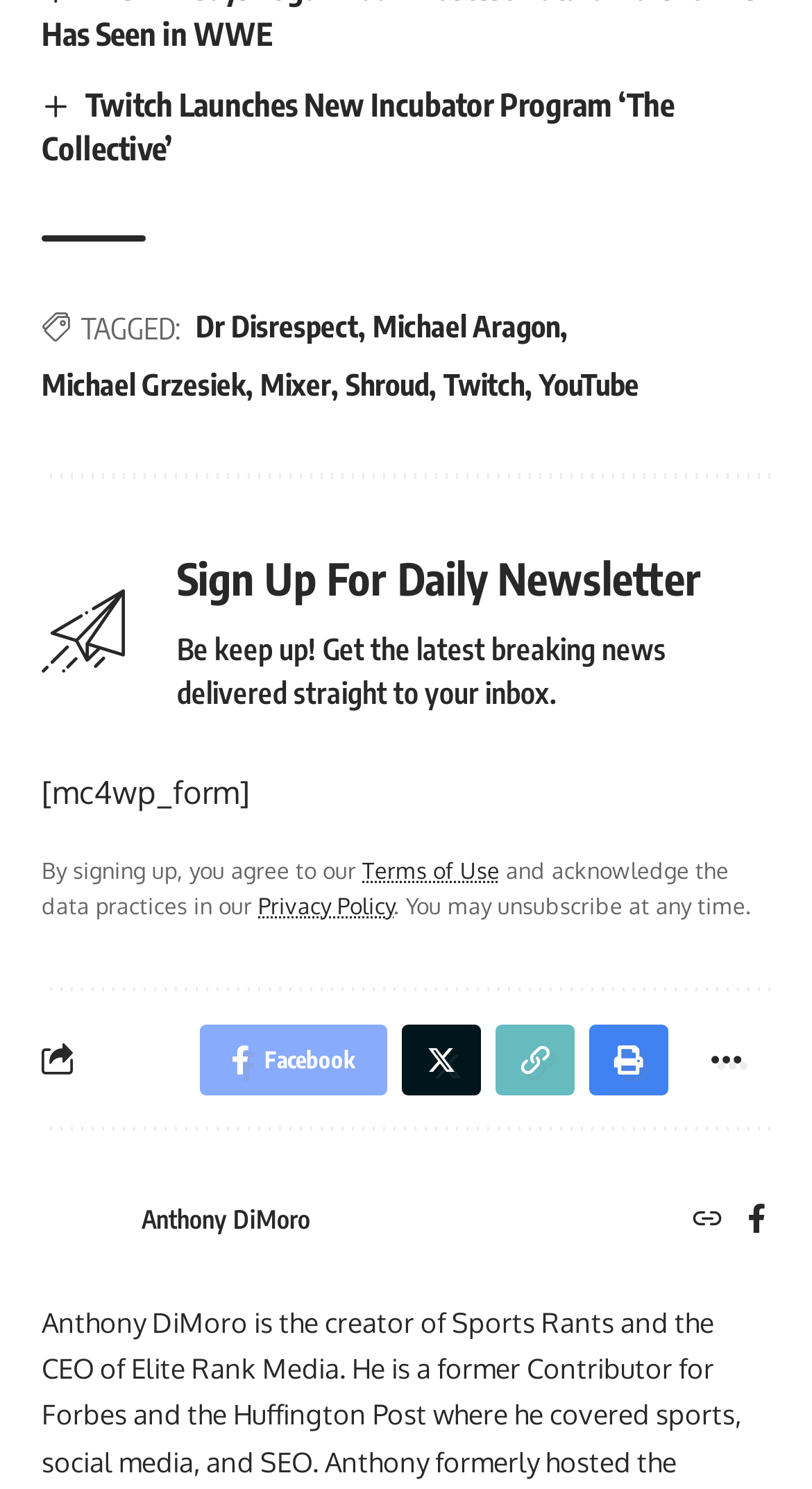Find the bounding box coordinates of the element to click in order to complete this instruction: "Share the article on Facebook". The bounding box coordinates must be four float numbers between 0 and 1, denoted as [left, top, right, bottom].

[0.246, 0.688, 0.477, 0.736]